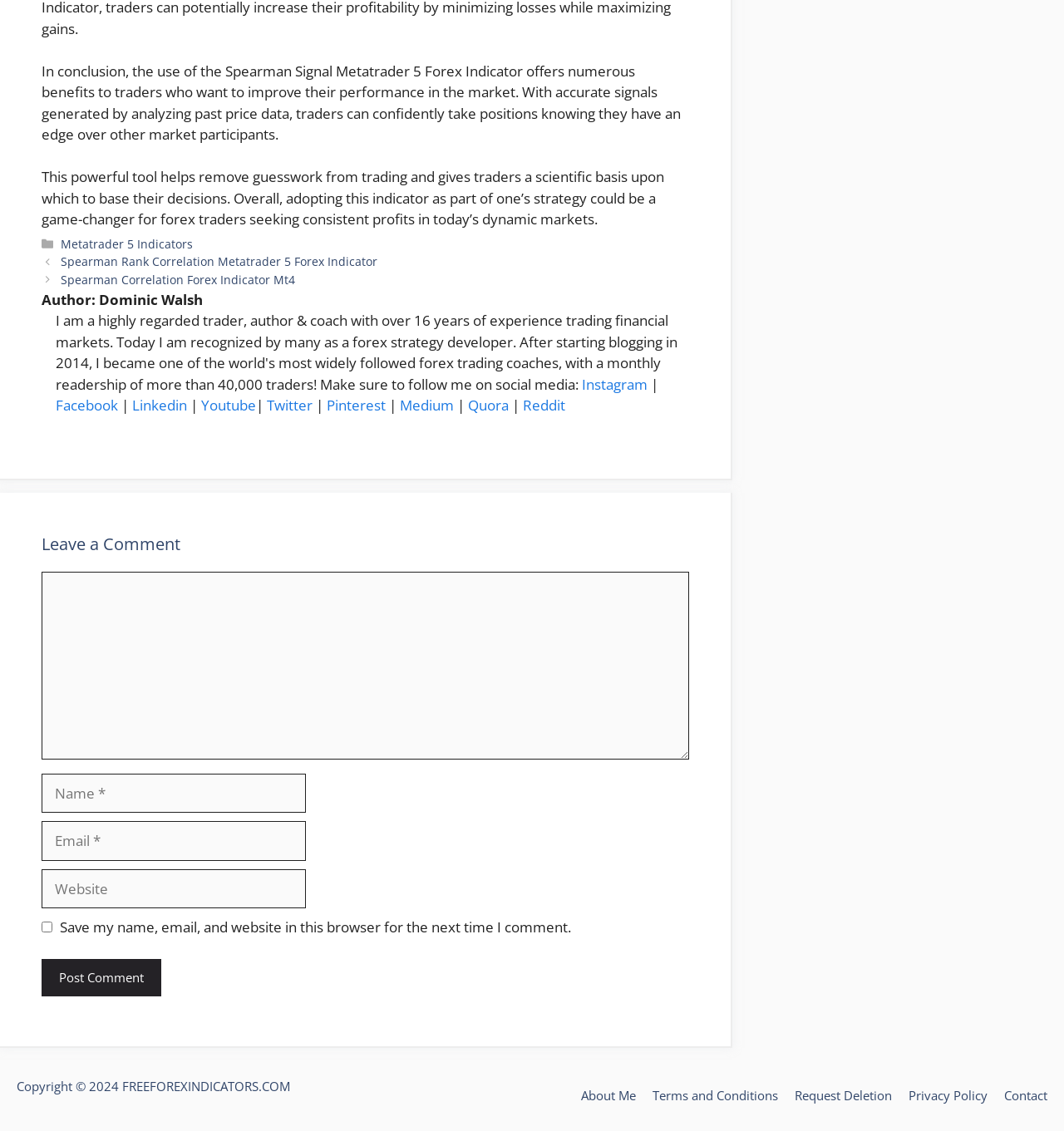Using the element description Request Deletion, predict the bounding box coordinates for the UI element. Provide the coordinates in (top-left x, top-left y, bottom-right x, bottom-right y) format with values ranging from 0 to 1.

[0.747, 0.961, 0.838, 0.976]